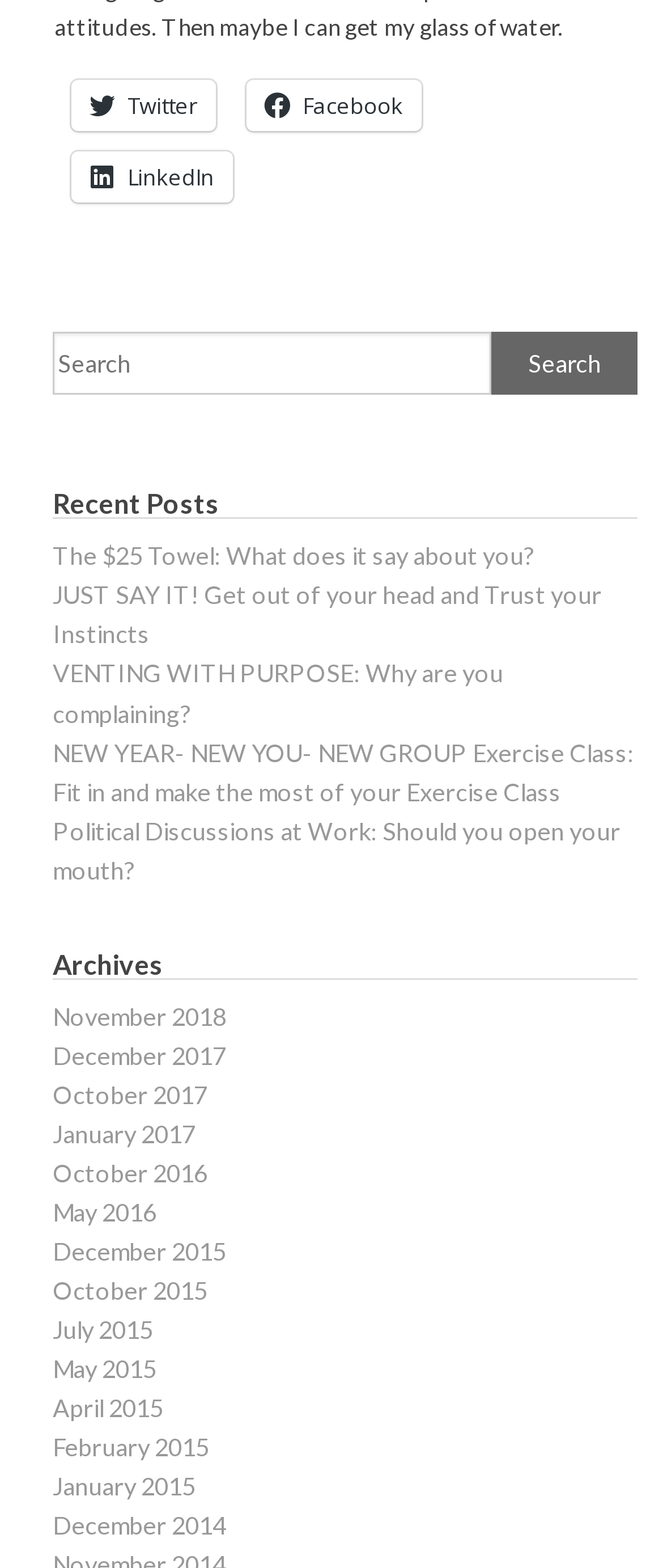What is the title of the first recent post? Look at the image and give a one-word or short phrase answer.

The $25 Towel: What does it say about you?